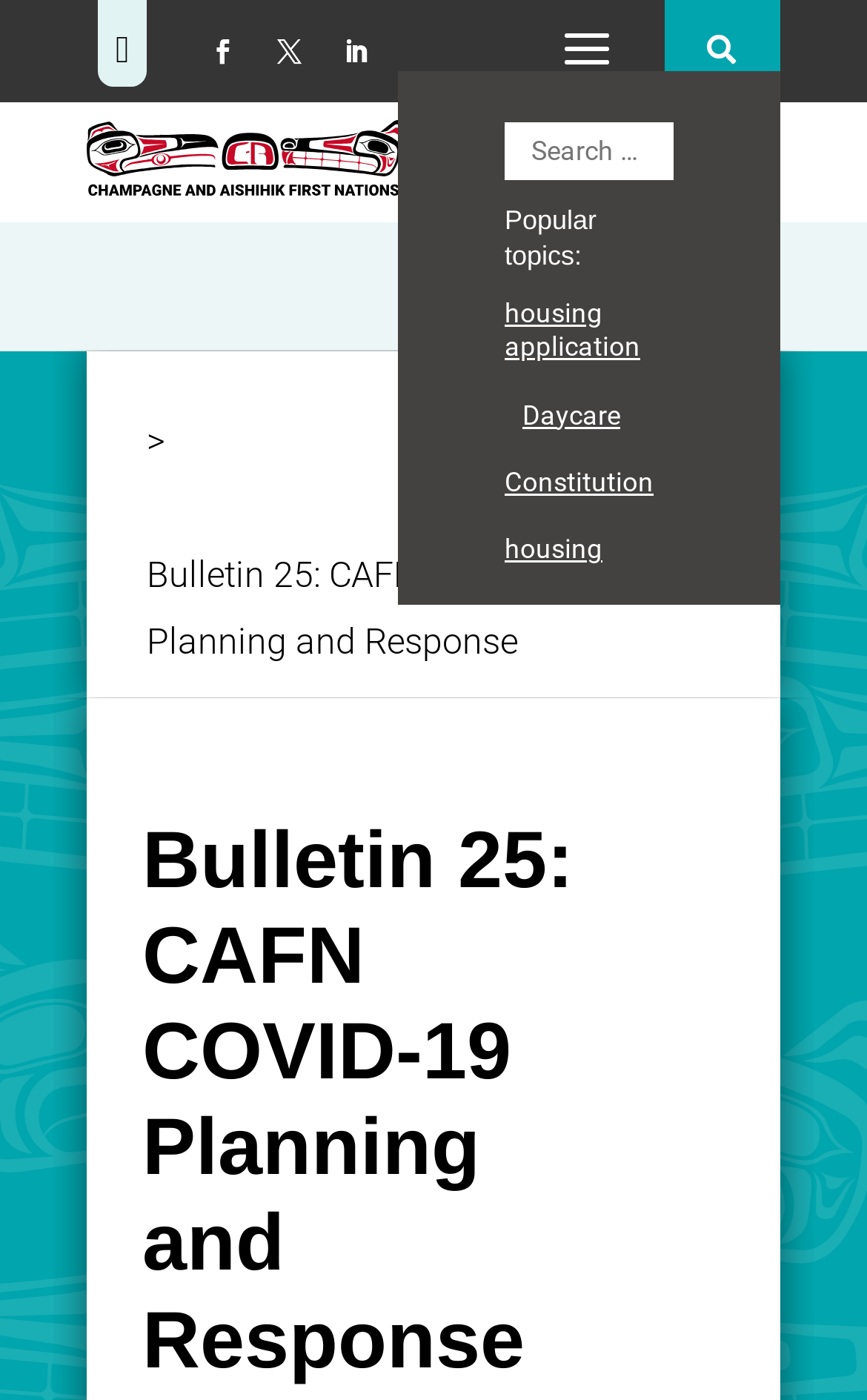What is the text above the search box?
Answer briefly with a single word or phrase based on the image.

Search for: